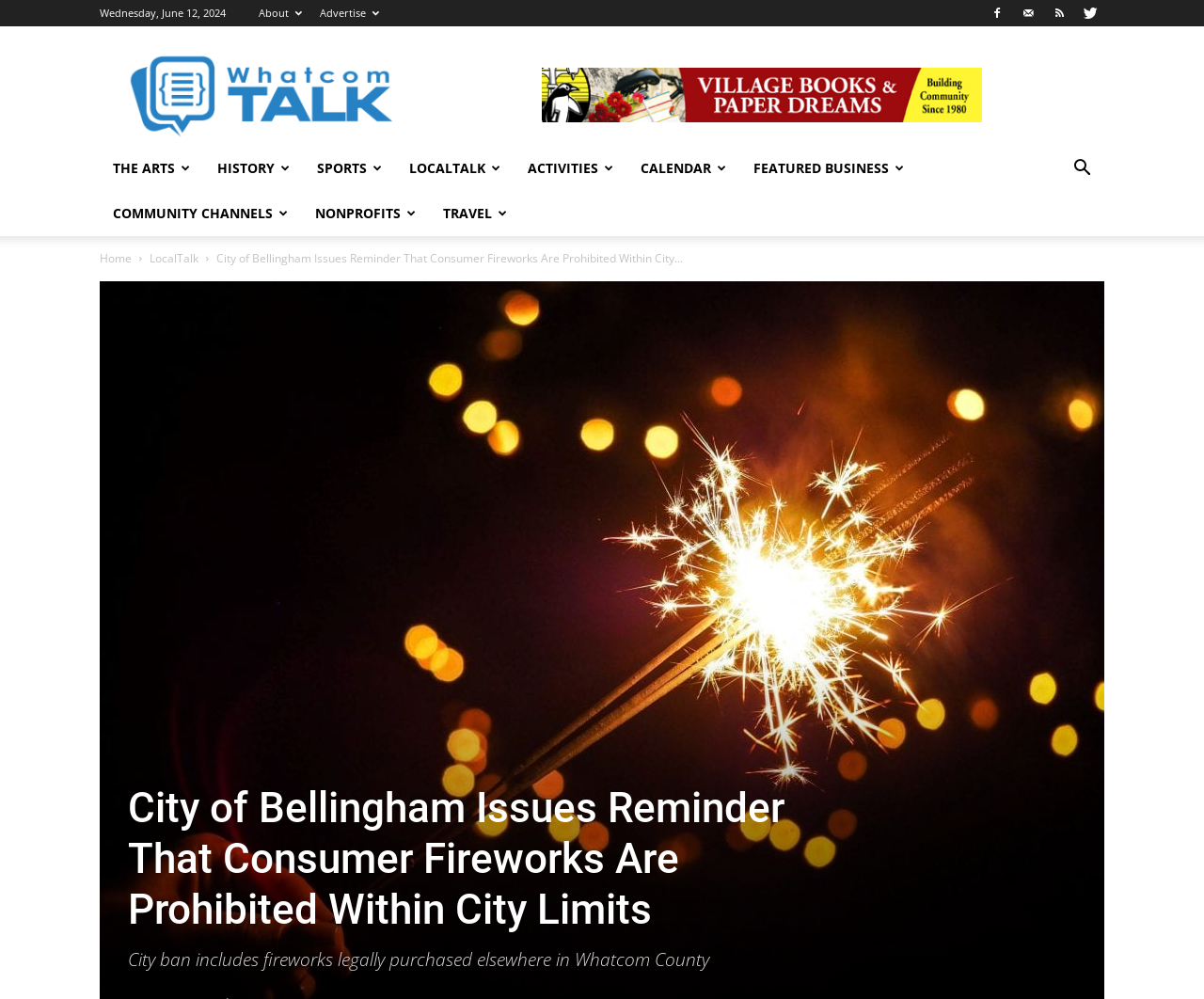Please identify the bounding box coordinates of the area I need to click to accomplish the following instruction: "Click on About".

[0.215, 0.006, 0.251, 0.02]